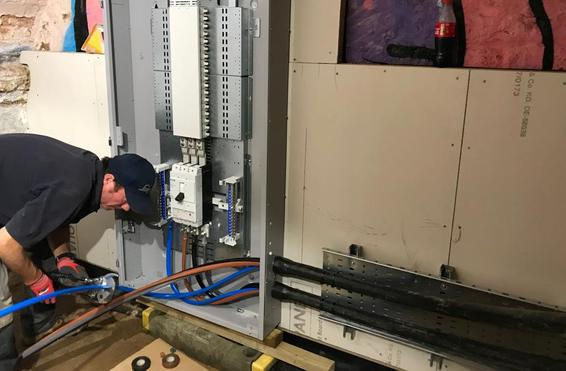Describe thoroughly the contents of the image.

In this image, a technician is engaged in the installation of industrial cabling, showcasing essential electrical work within a commercial setting. He is seen manipulating blue and copper cables as they are connected to a large electrical distribution board mounted on the wall. The board features multiple circuit breakers and busbars, indicative of a robust electrical system designed for industrial applications. The background reveals insulated walls and various tools, emphasizing a working environment focused on safety and efficiency. Overall, this scene illustrates the complexity and technical skill involved in industrial electrical installations.